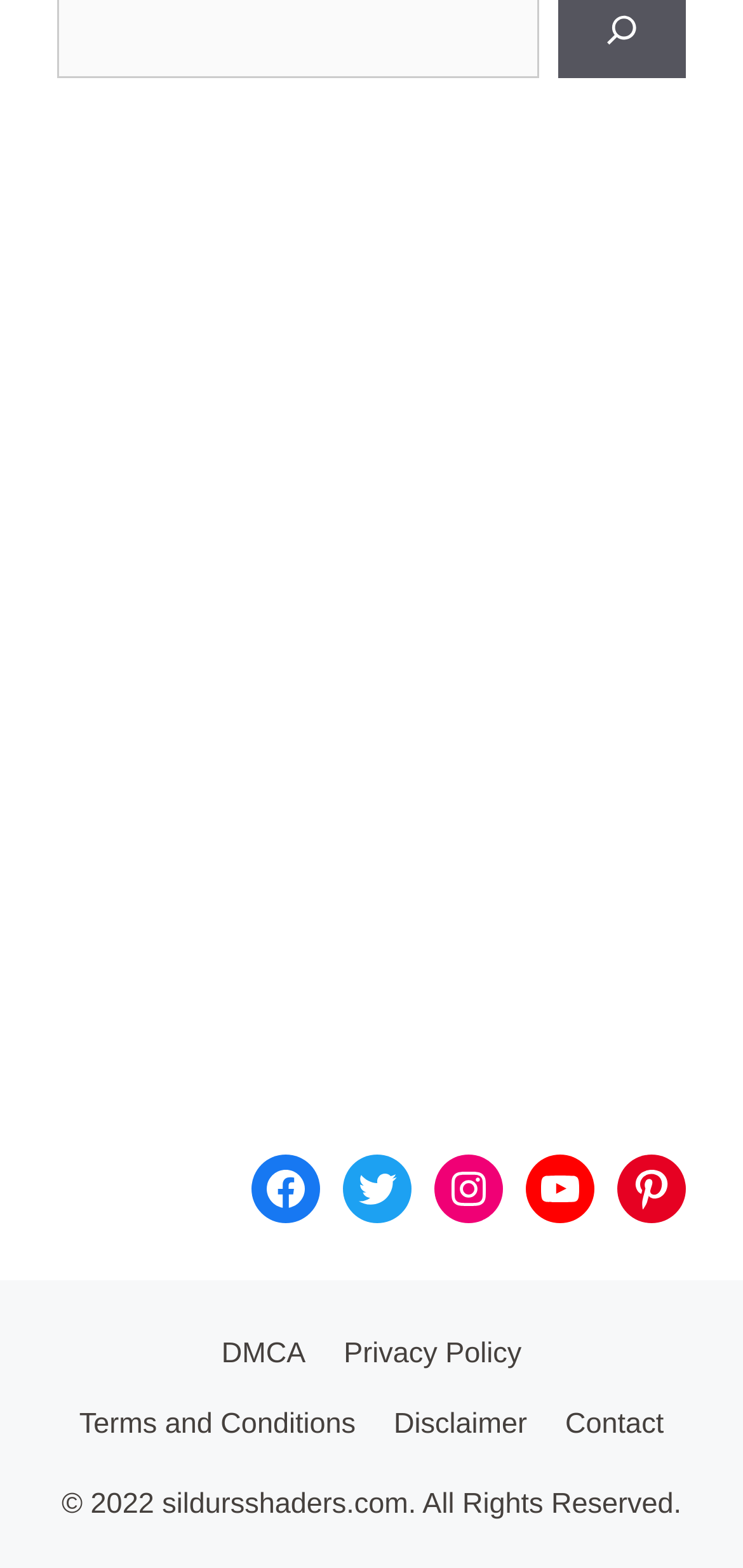Identify the bounding box coordinates of the clickable region to carry out the given instruction: "Watch YouTube".

[0.708, 0.737, 0.8, 0.781]